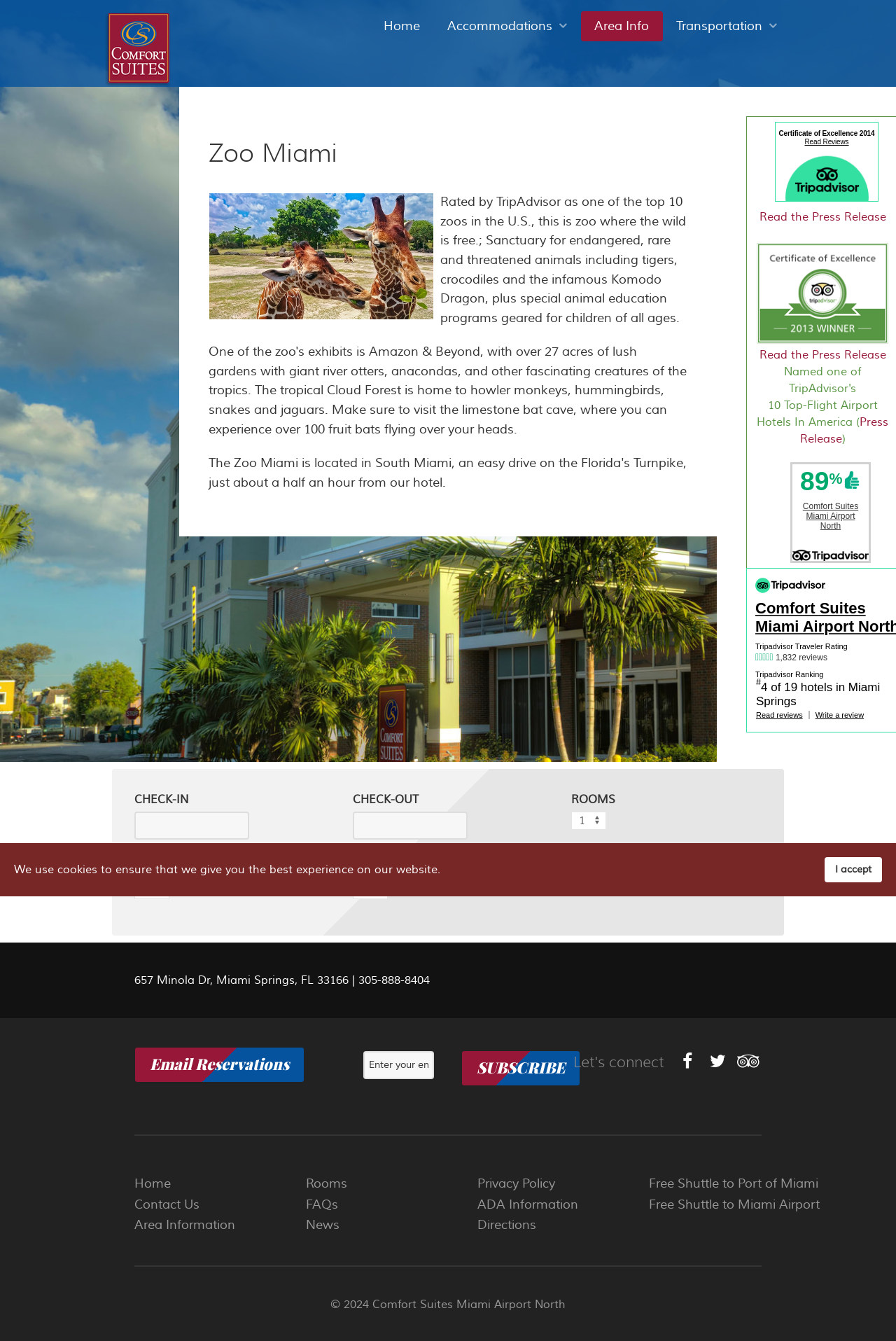Find the bounding box coordinates of the clickable area that will achieve the following instruction: "Check the availability of rooms".

[0.637, 0.645, 0.76, 0.664]